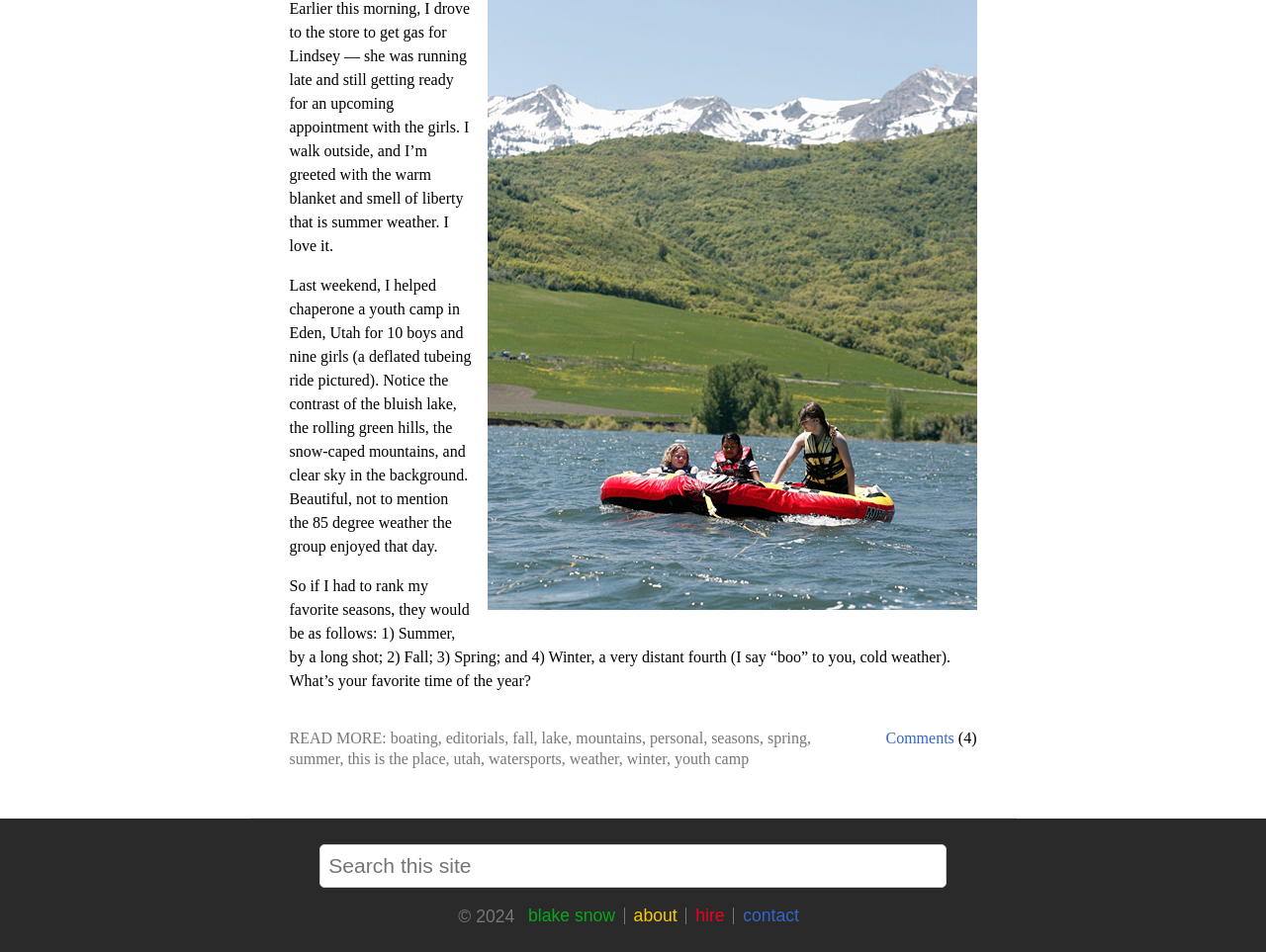Find the bounding box coordinates of the area that needs to be clicked in order to achieve the following instruction: "Read more about boating". The coordinates should be specified as four float numbers between 0 and 1, i.e., [left, top, right, bottom].

[0.308, 0.766, 0.346, 0.784]